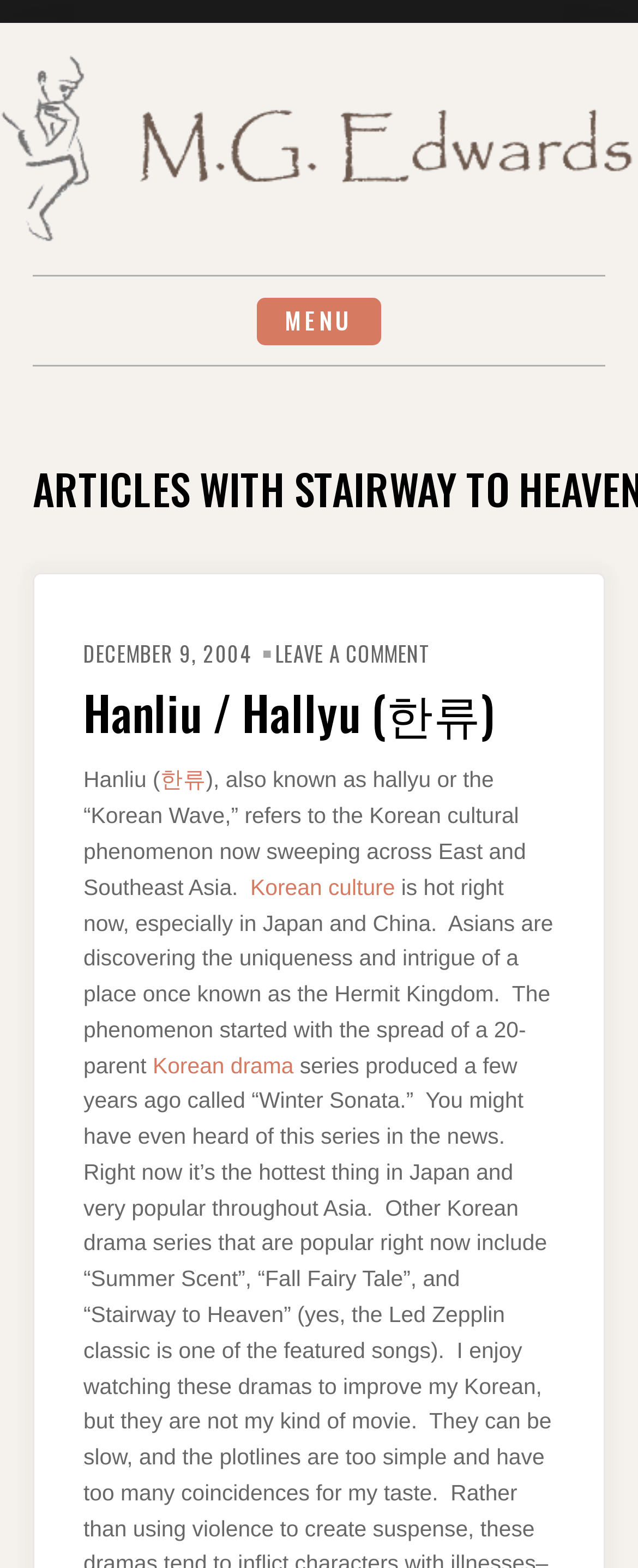What is the origin of the cultural phenomenon?
Using the image as a reference, answer the question with a short word or phrase.

Korea